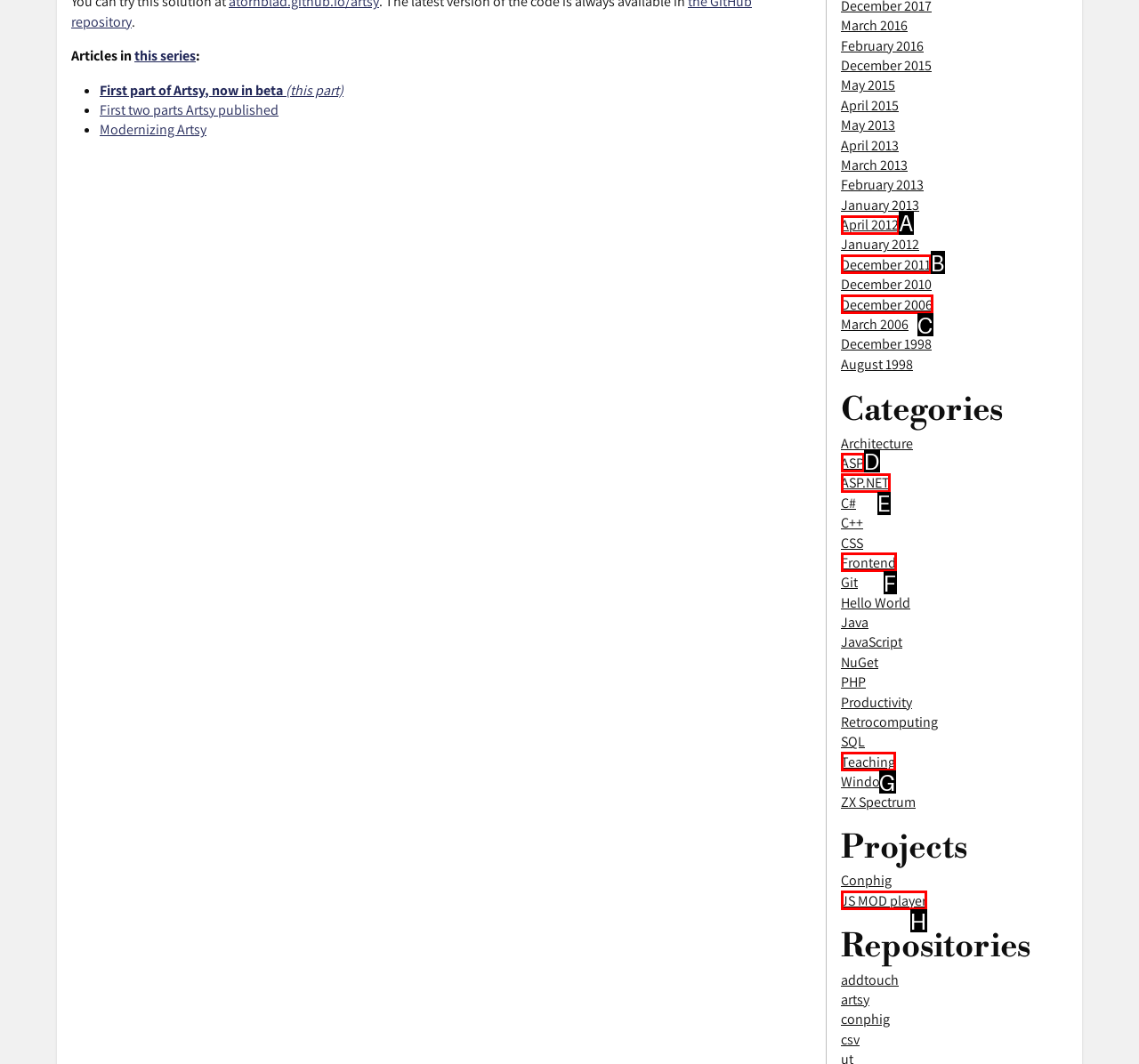Look at the description: Beautiful pictures
Determine the letter of the matching UI element from the given choices.

None